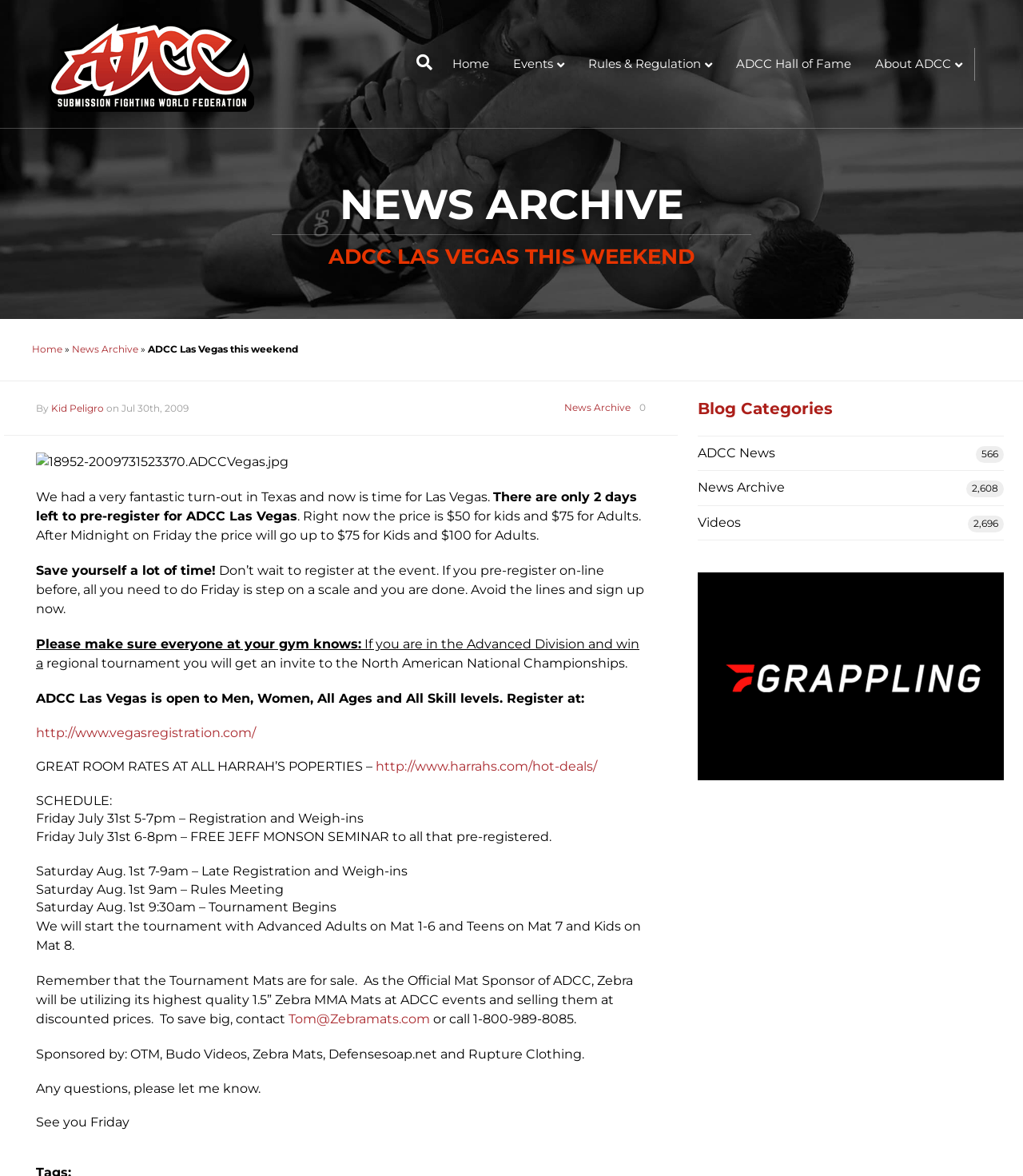Please identify the bounding box coordinates of the area that needs to be clicked to follow this instruction: "Read ADCC Las Vegas news".

[0.145, 0.292, 0.291, 0.302]